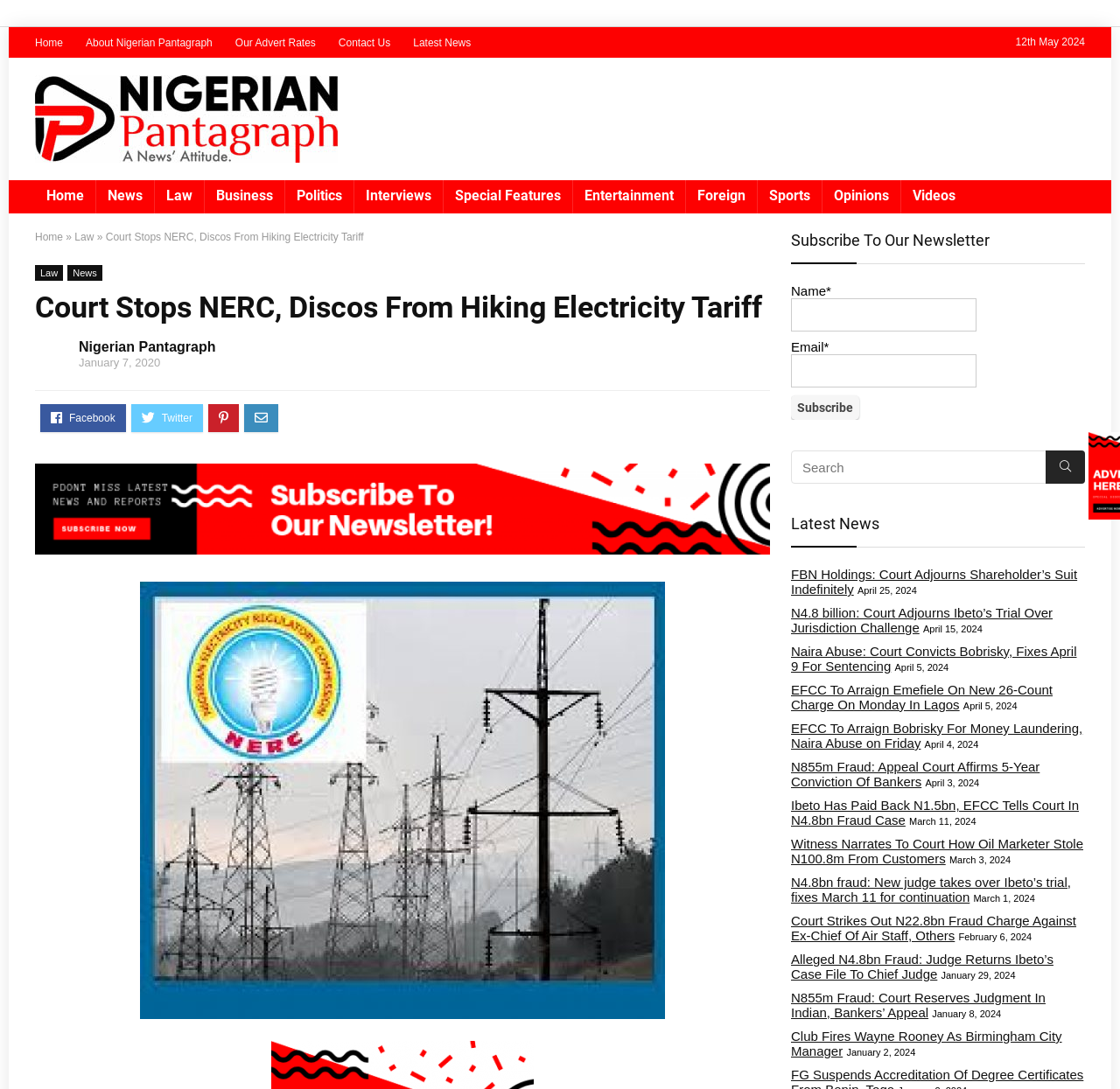What is the date of the news 'Court Stops NERC, Discos From Hiking Electricity Tariff'
Make sure to answer the question with a detailed and comprehensive explanation.

I found the date by looking at the static text 'January 7, 2020' which is located near the news title 'Court Stops NERC, Discos From Hiking Electricity Tariff'.